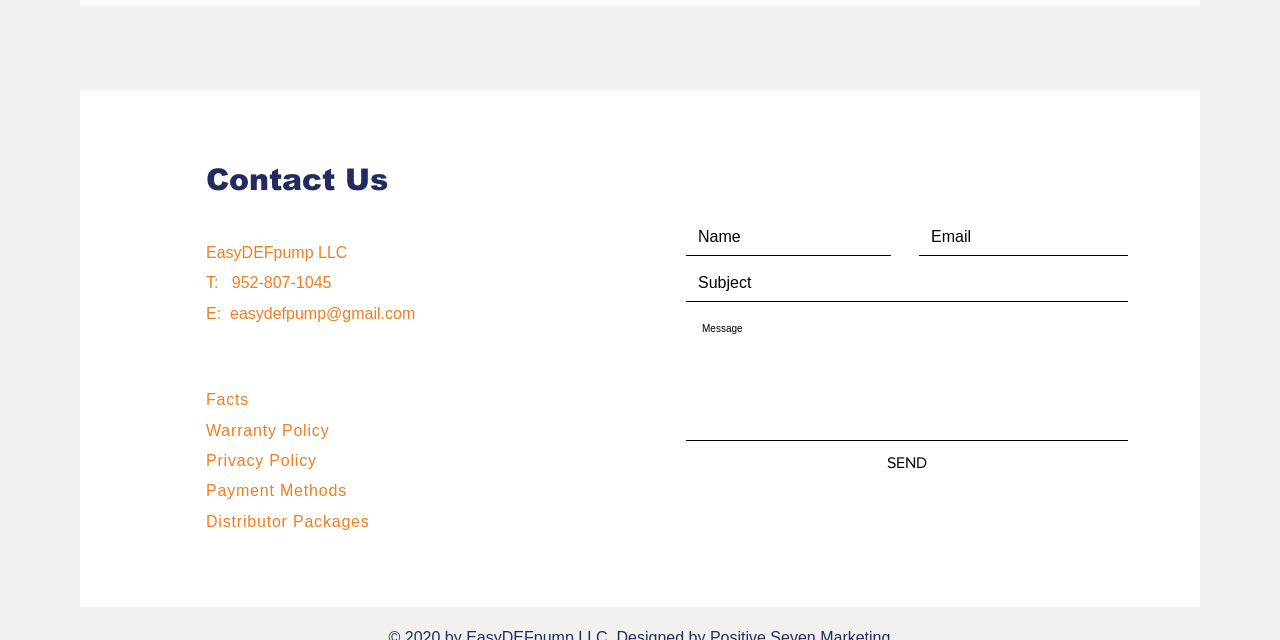What are the links in the 'Contact' region for?
Answer the question based on the image using a single word or a brief phrase.

To access policies and information